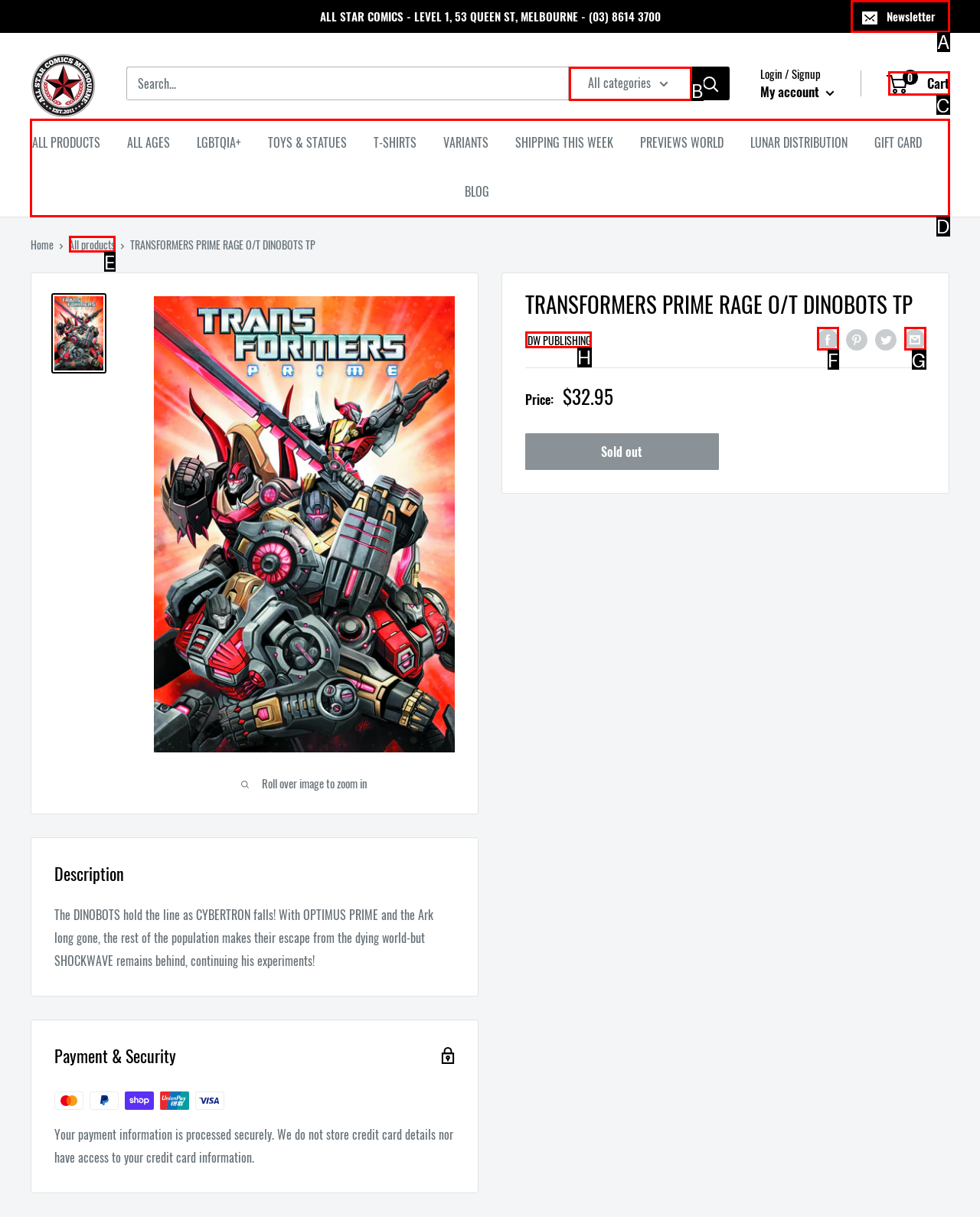Identify the HTML element to select in order to accomplish the following task: Select a category from the menu
Reply with the letter of the chosen option from the given choices directly.

D